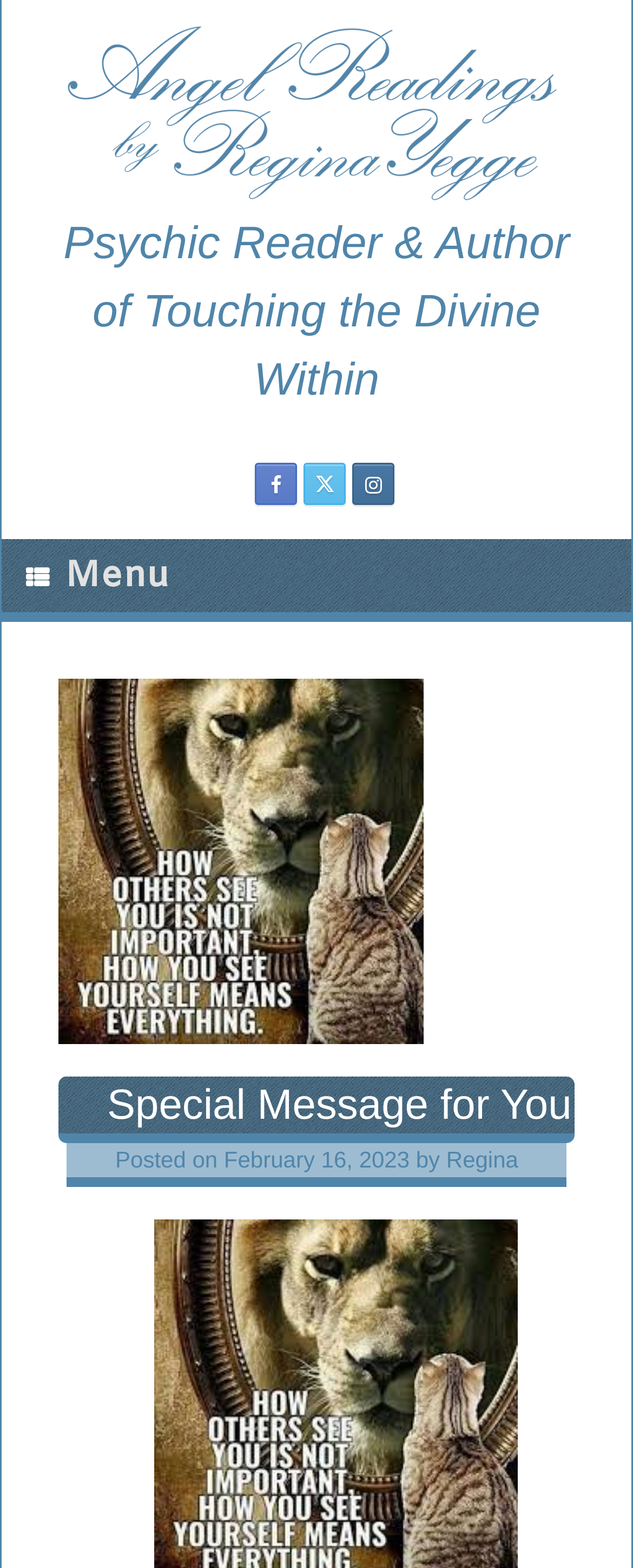Illustrate the webpage thoroughly, mentioning all important details.

The webpage appears to be a blog post or article page, with a focus on spiritual or self-help content. At the top left of the page, there is a logo for "Angel Readings by Regina Yegge", accompanied by a brief description of the author as a "Psychic Reader & Author of Touching the Divine Within". 

Below the logo, there are three social media links, represented by icons, aligned horizontally. To the right of these icons, there is a menu button, denoted by a hamburger icon, which expands to reveal a header section.

The header section contains the title "Special Message for You", followed by a posting date of "February 16, 2023", and the author's name, "Regina". The posting date is accompanied by a time element, although the exact time is not specified.

The overall layout of the page suggests a clean and organized structure, with clear headings and concise text. The use of icons and social media links adds a touch of modernity to the design.